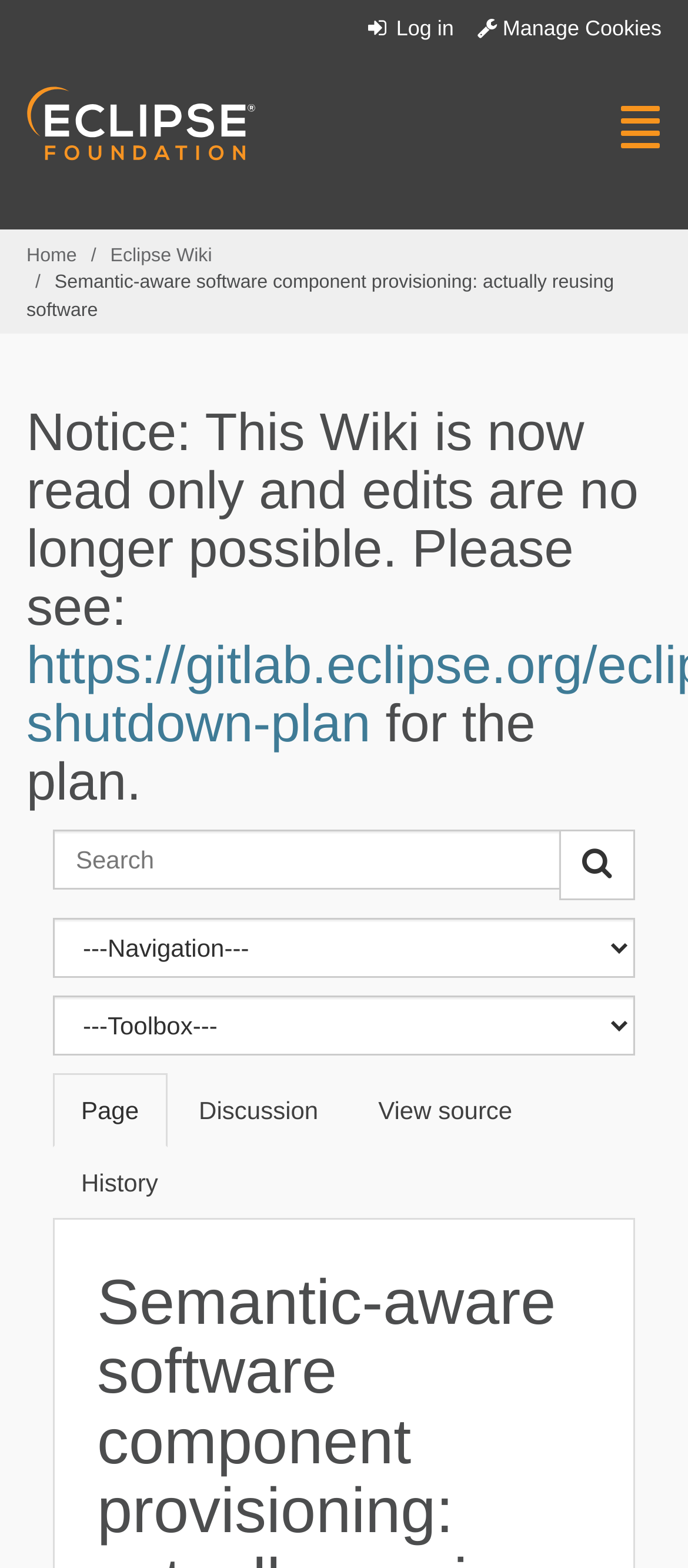Find the bounding box of the element with the following description: "alt="Eclipse.org logo"". The coordinates must be four float numbers between 0 and 1, formatted as [left, top, right, bottom].

[0.0, 0.055, 0.372, 0.103]